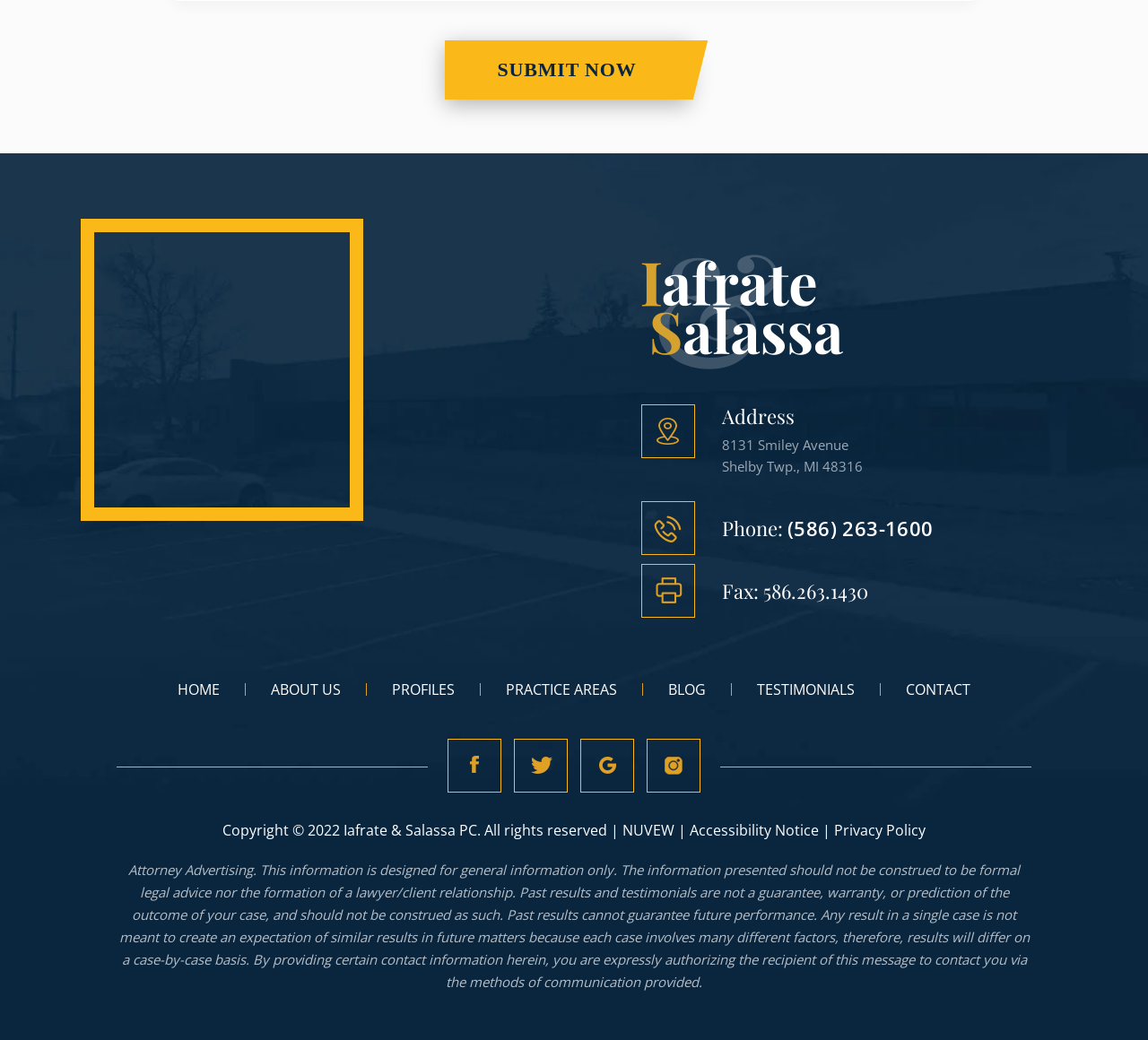Can you pinpoint the bounding box coordinates for the clickable element required for this instruction: "Visit the 'HOME' page"? The coordinates should be four float numbers between 0 and 1, i.e., [left, top, right, bottom].

[0.133, 0.657, 0.214, 0.669]